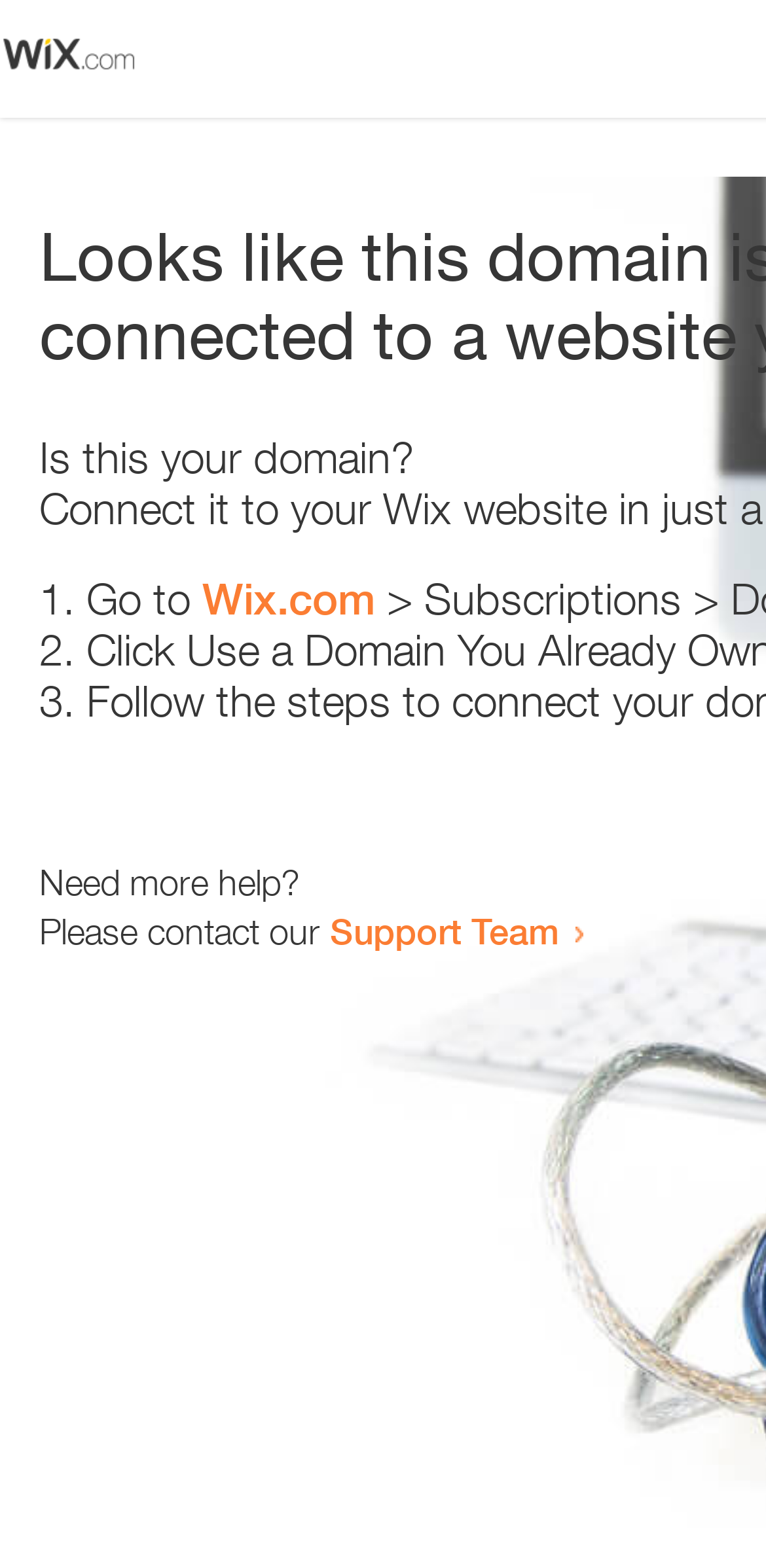Describe the webpage meticulously, covering all significant aspects.

The webpage appears to be an error page, with a small image at the top left corner. Below the image, there is a heading that reads "Is this your domain?" centered on the page. 

Underneath the heading, there is a numbered list with three items. The first item starts with "1." and is followed by the text "Go to" and a link to "Wix.com". The second item starts with "2." and the third item starts with "3.", but their contents are not specified. 

Further down the page, there is a section that asks "Need more help?" and provides a contact option, stating "Please contact our Support Team" with a link to the Support Team.